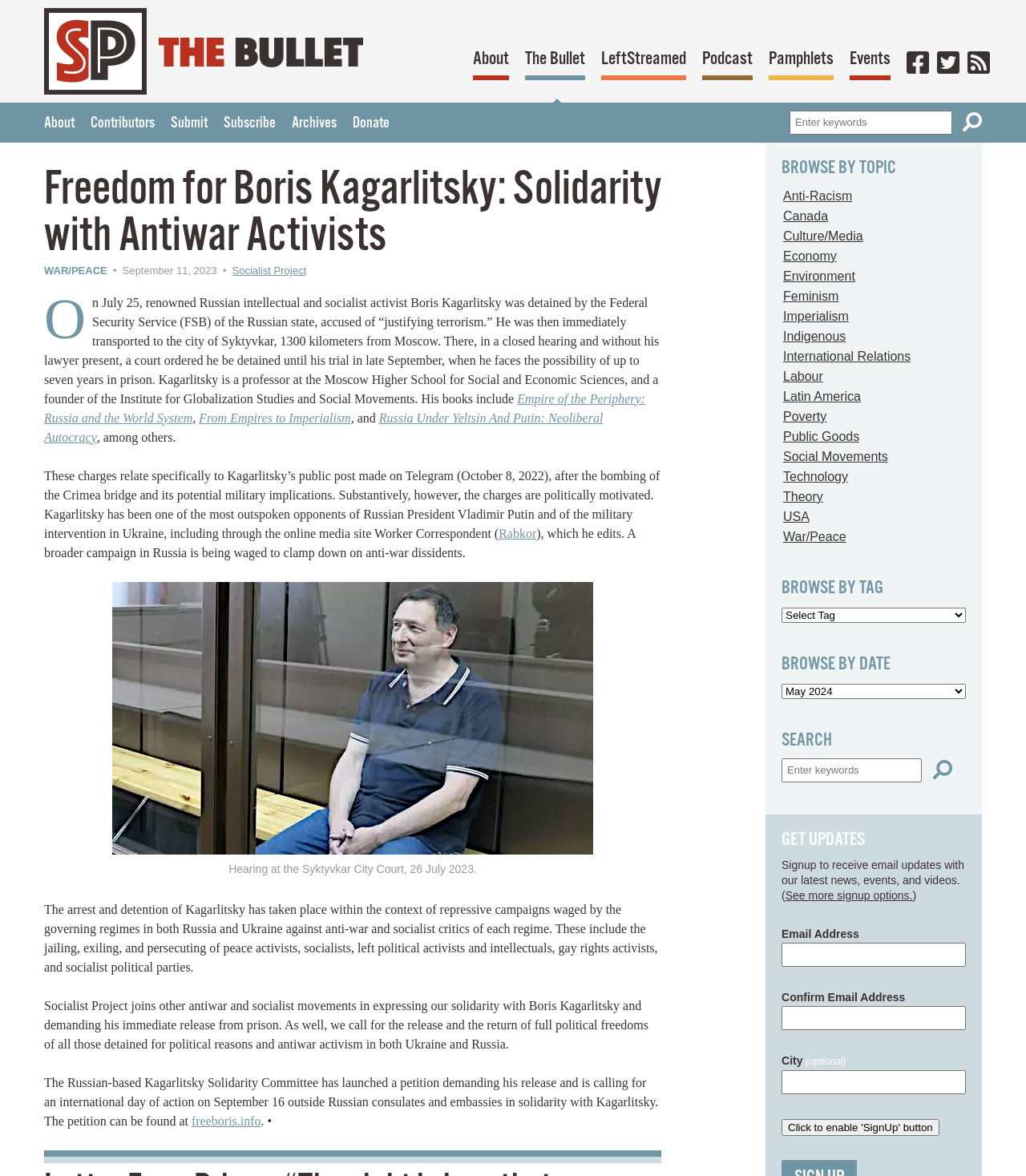Please identify the bounding box coordinates of the element that needs to be clicked to execute the following command: "Click on the Donate link". Provide the bounding box using four float numbers between 0 and 1, formatted as [left, top, right, bottom].

[0.344, 0.094, 0.38, 0.113]